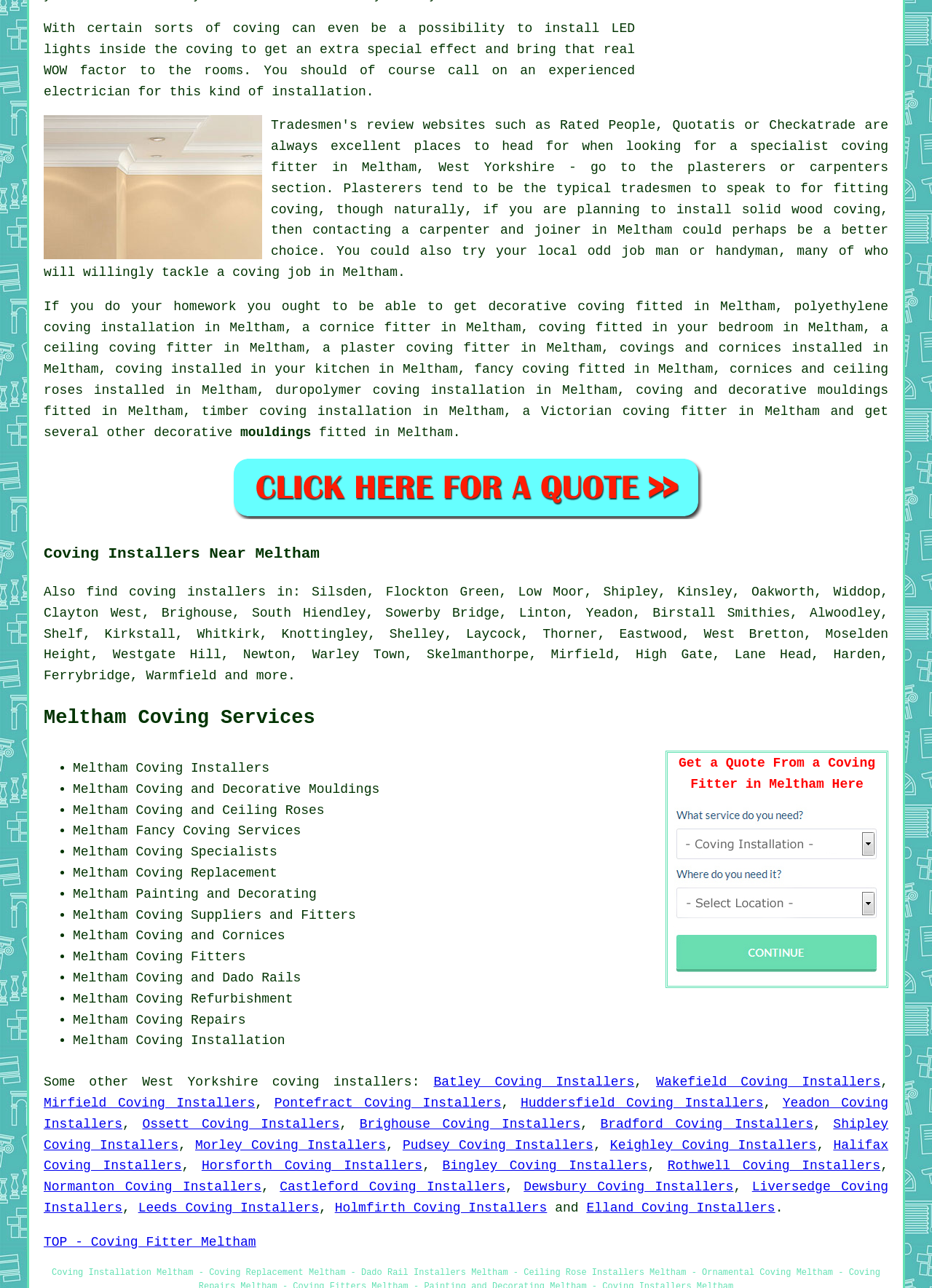Determine the bounding box coordinates for the element that should be clicked to follow this instruction: "Read about the project 'In-Situ Foamable Polyurethane Materials for the Regeneration of Bone and Soft Tissue'". The coordinates should be given as four float numbers between 0 and 1, in the format [left, top, right, bottom].

None